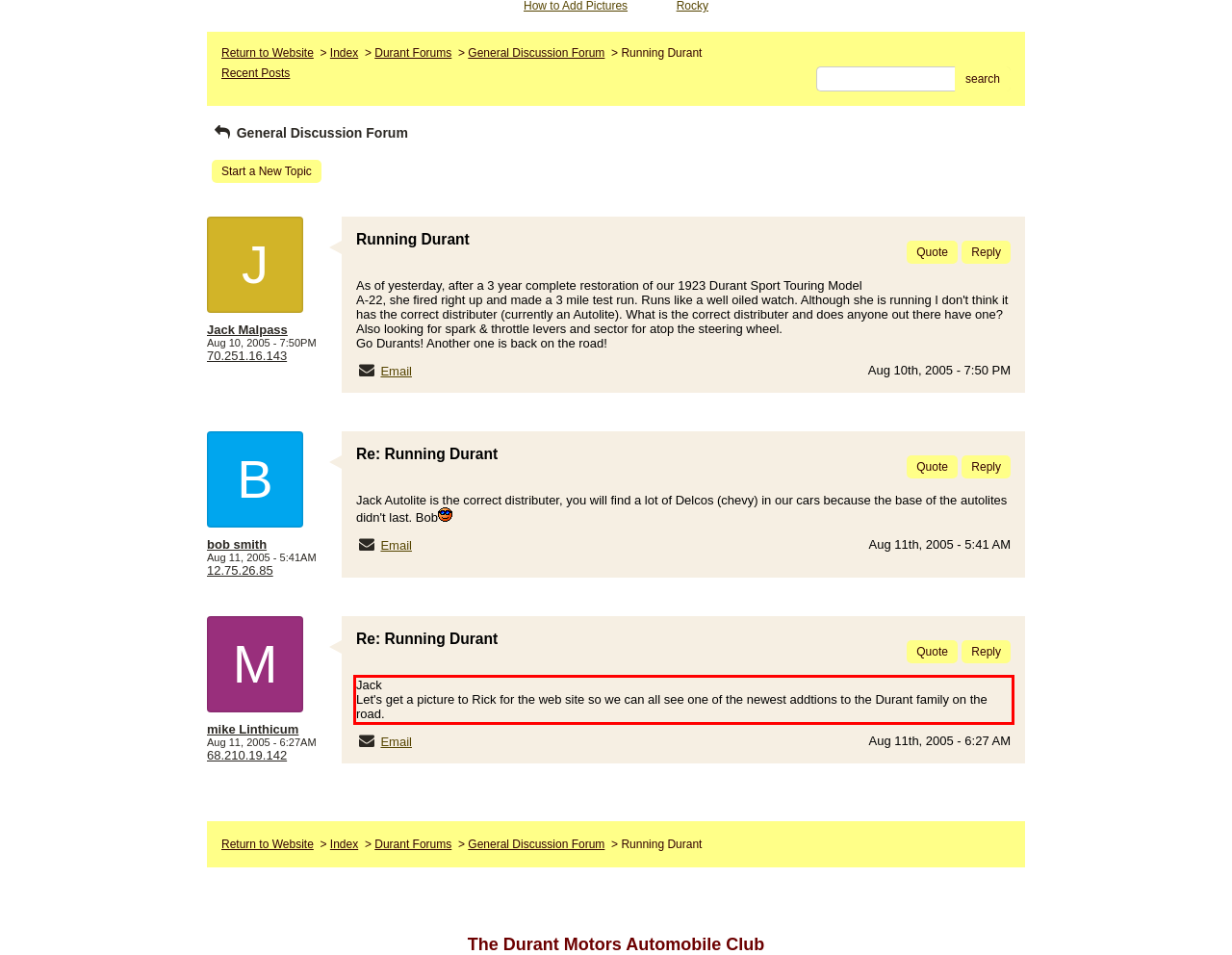From the provided screenshot, extract the text content that is enclosed within the red bounding box.

Jack Let's get a picture to Rick for the web site so we can all see one of the newest addtions to the Durant family on the road.